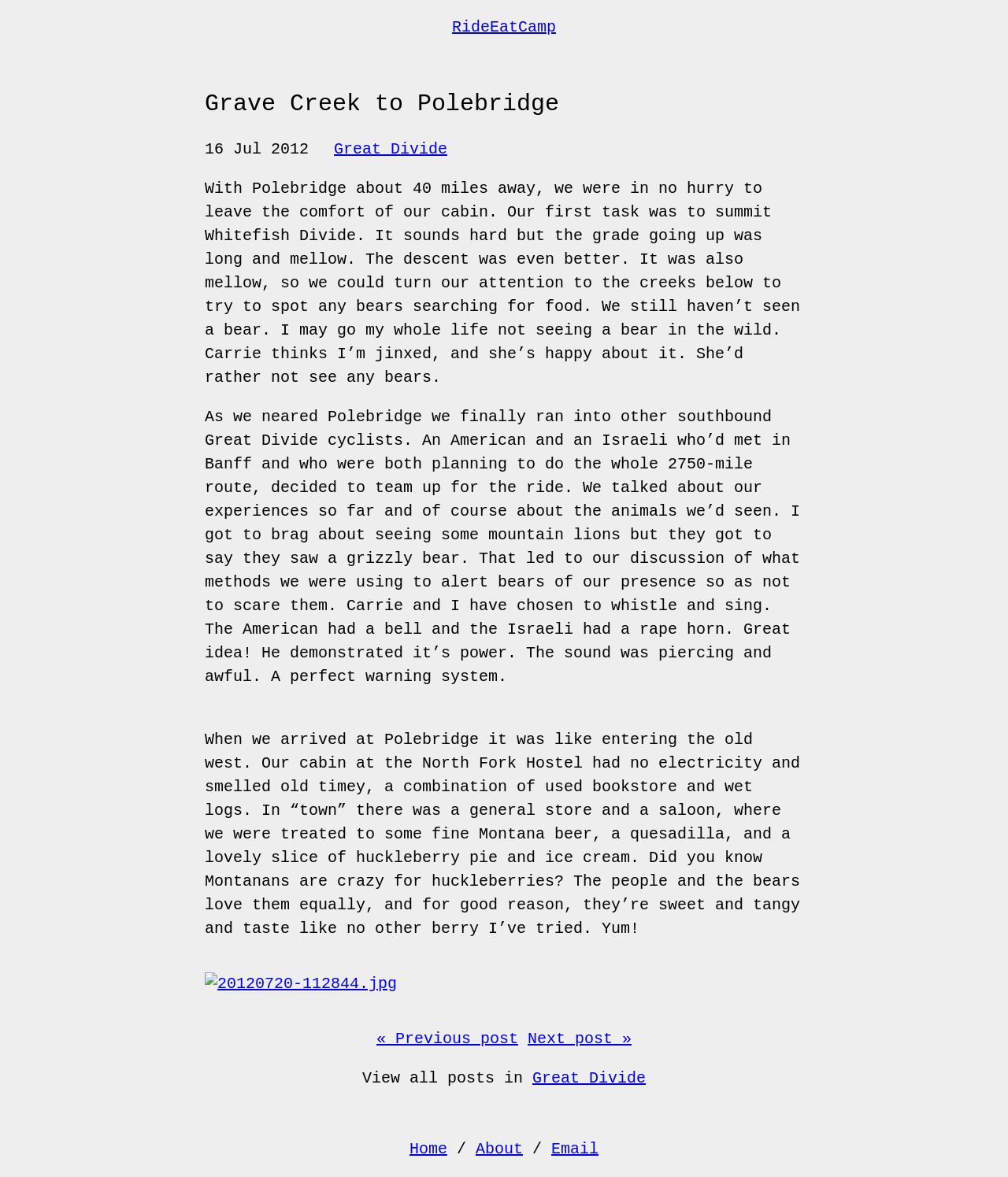Answer the following query concisely with a single word or phrase:
What is the author's method of alerting bears?

Whistling and singing